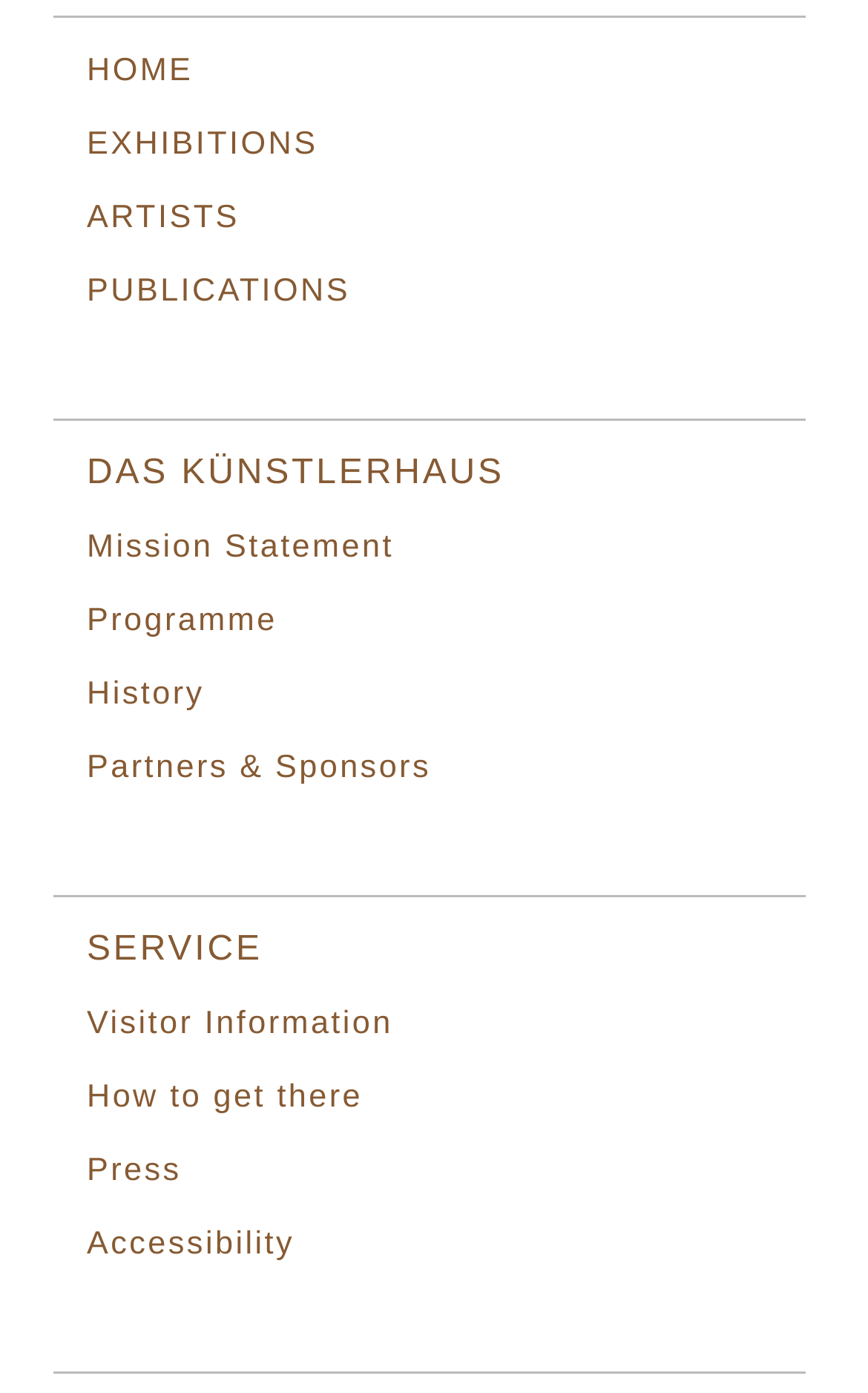Please identify the bounding box coordinates of the element's region that I should click in order to complete the following instruction: "get visitor information". The bounding box coordinates consist of four float numbers between 0 and 1, i.e., [left, top, right, bottom].

[0.1, 0.722, 0.453, 0.747]